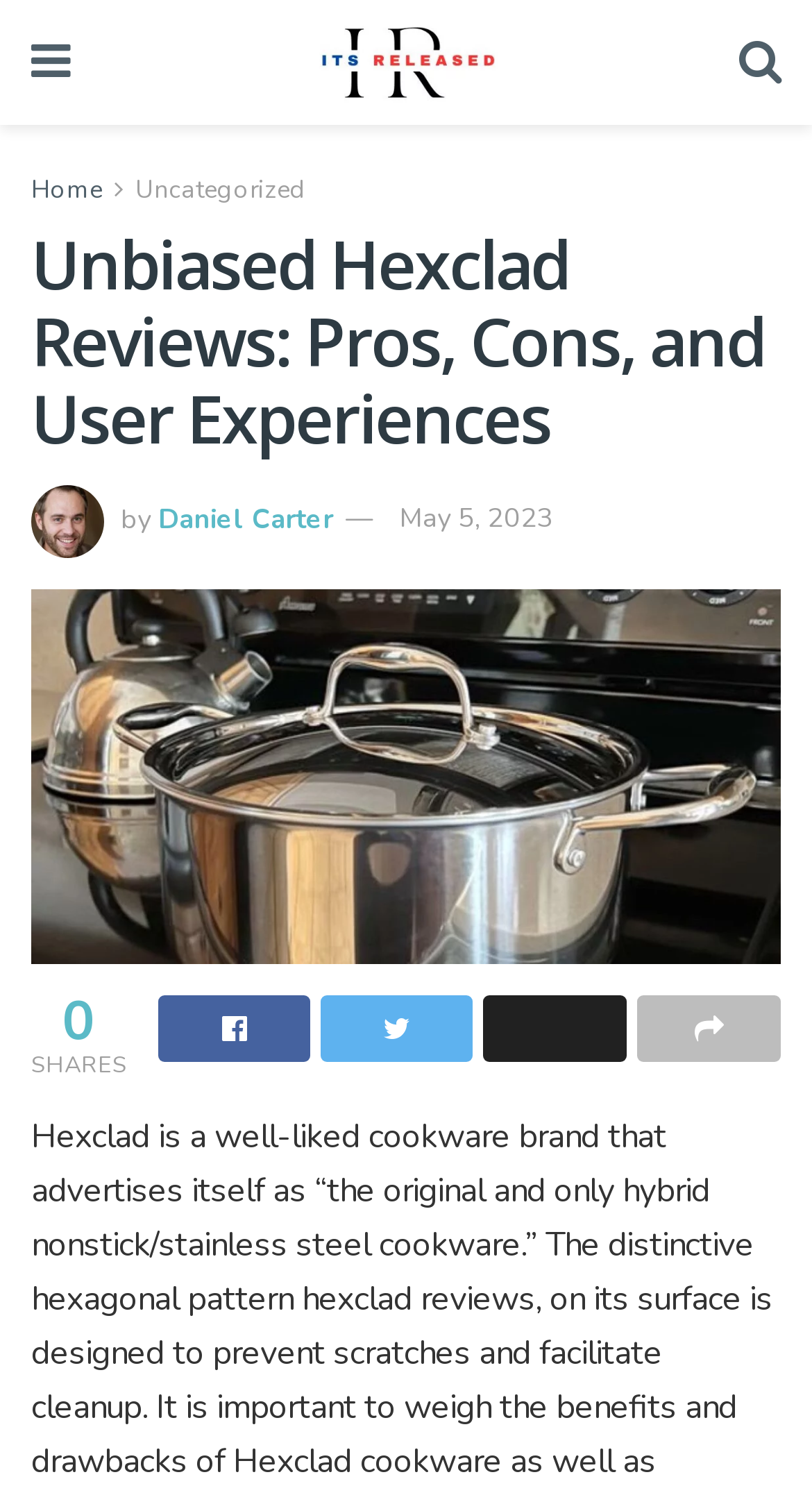Point out the bounding box coordinates of the section to click in order to follow this instruction: "Read the article 'Unbiased Hexclad Reviews: Pros, Cons, and User Experiences'".

[0.038, 0.396, 0.962, 0.648]